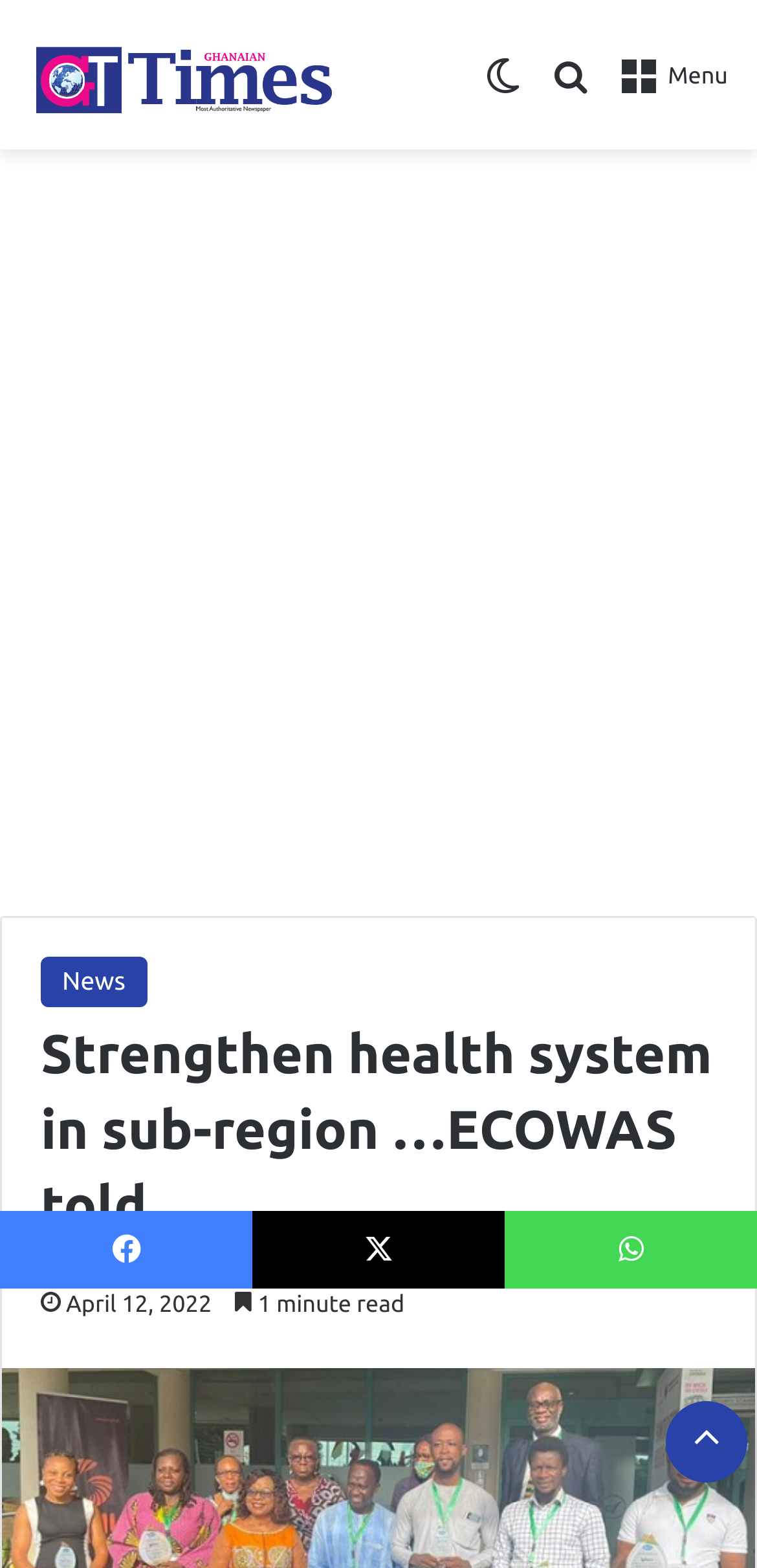Please provide the bounding box coordinates for the element that needs to be clicked to perform the following instruction: "Search for something". The coordinates should be given as four float numbers between 0 and 1, i.e., [left, top, right, bottom].

[0.728, 0.03, 0.78, 0.086]